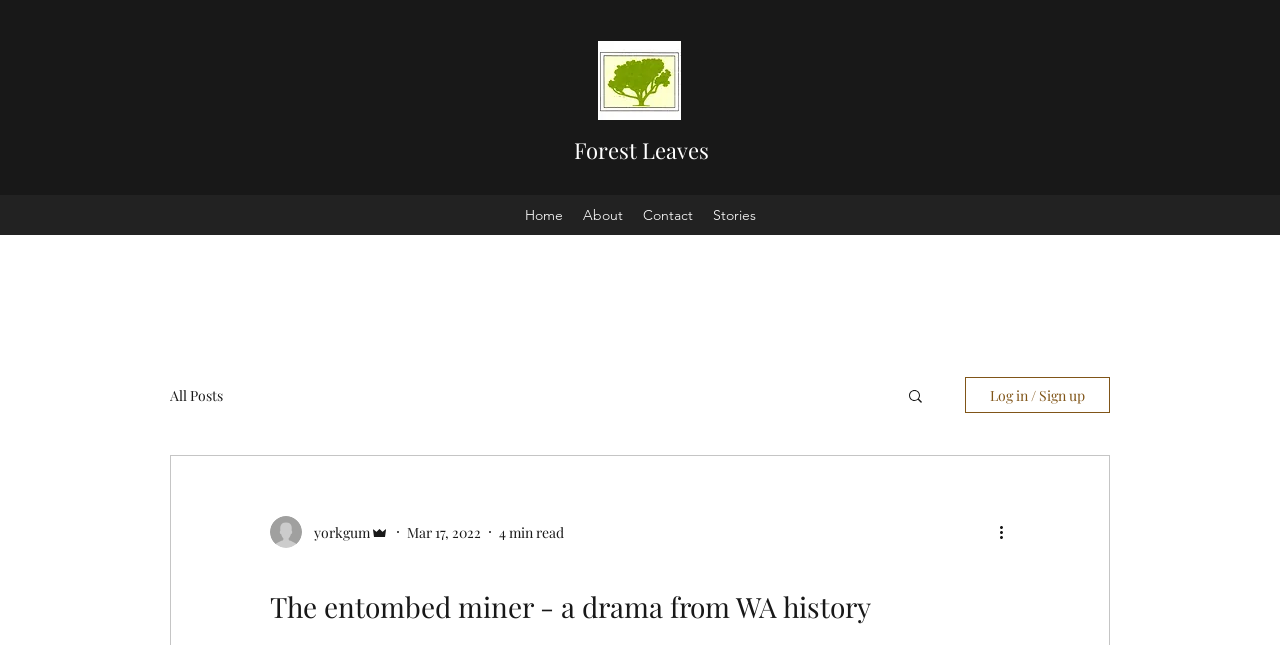Respond to the question below with a concise word or phrase:
What is the name of the drama from WA history?

The Entombed Miner